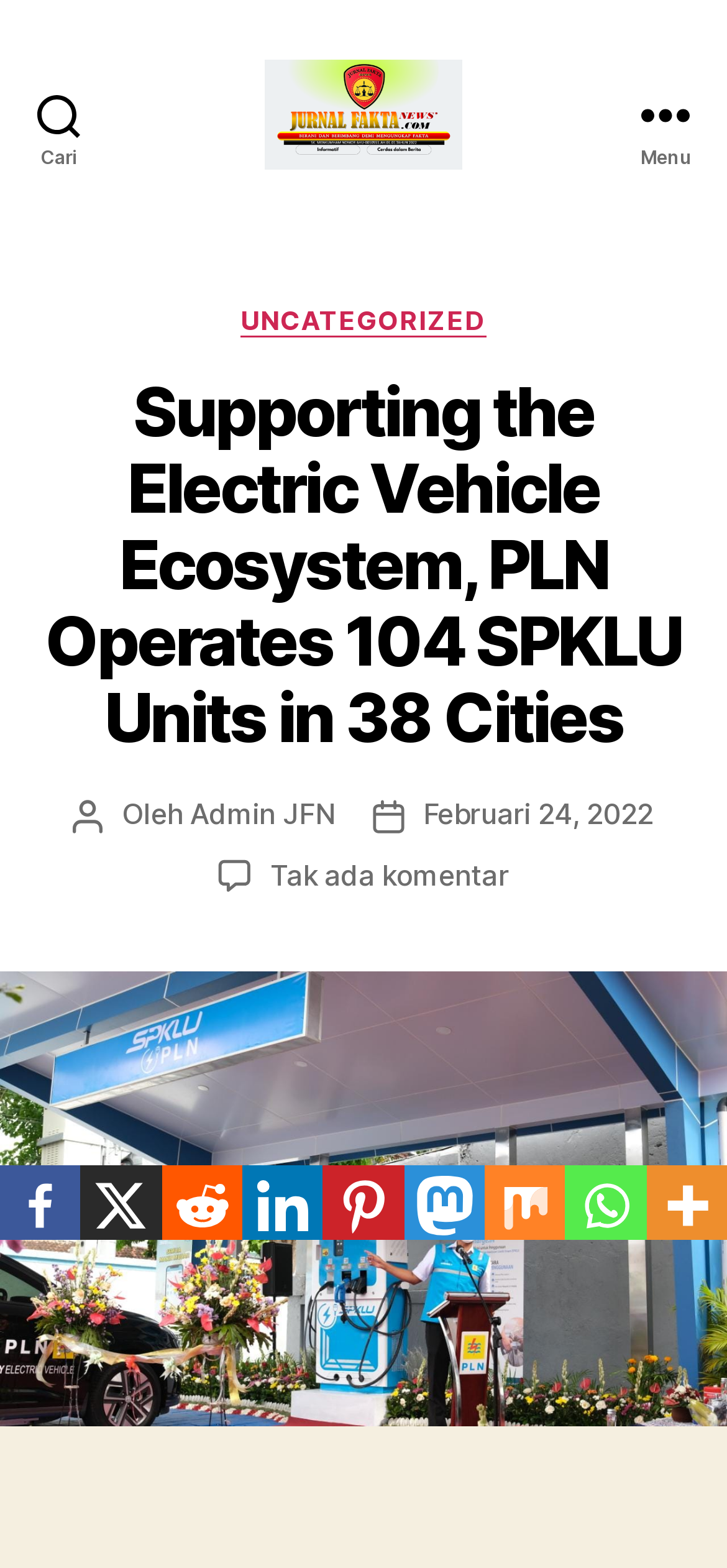Please identify the bounding box coordinates of the clickable area that will allow you to execute the instruction: "Enquire about lessons".

None